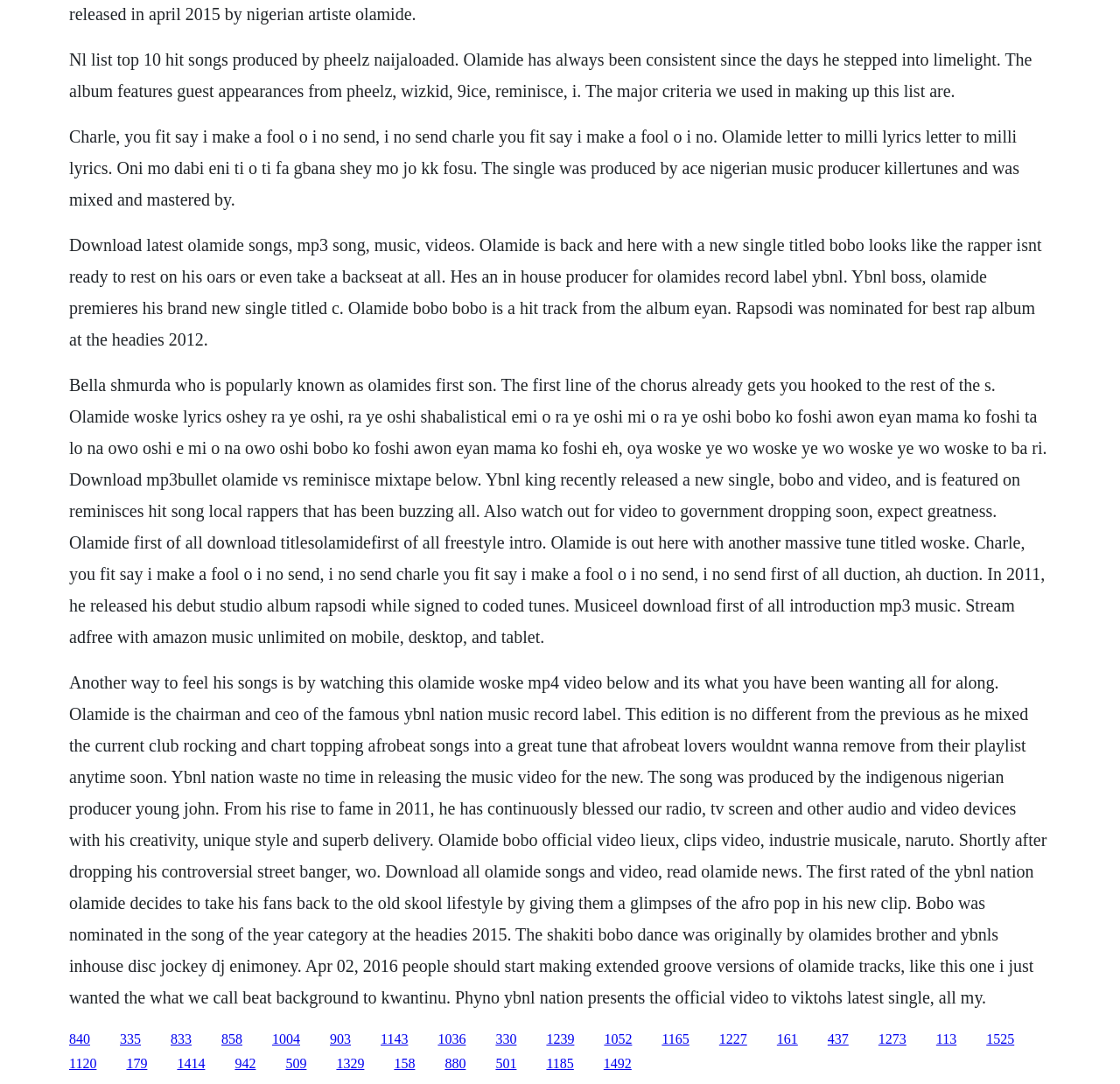Provide a brief response to the question below using one word or phrase:
Who produced Olamide's song 'Bobo'?

Young John